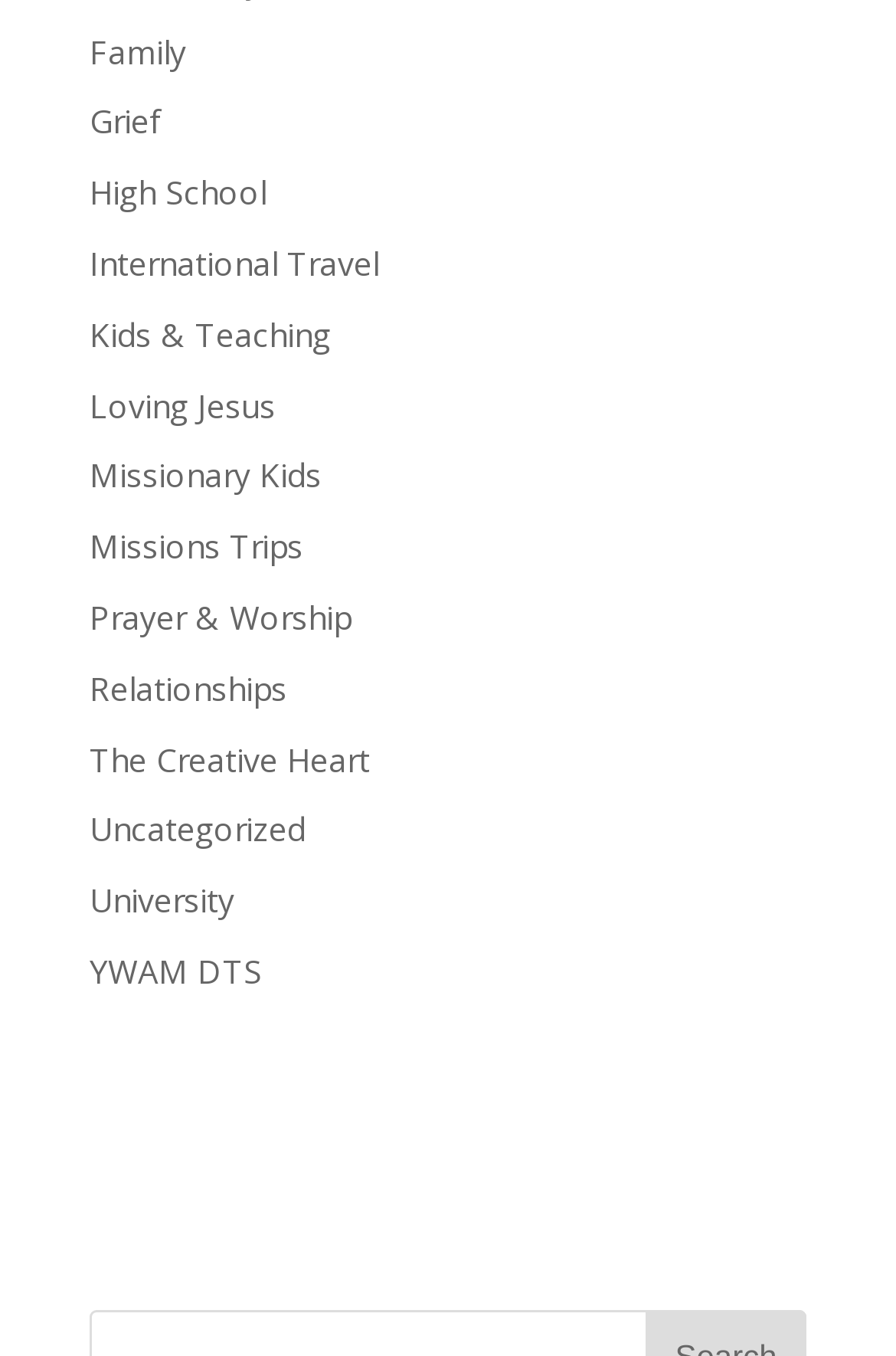Please identify the bounding box coordinates of the region to click in order to complete the task: "click on Family". The coordinates must be four float numbers between 0 and 1, specified as [left, top, right, bottom].

[0.1, 0.021, 0.208, 0.054]